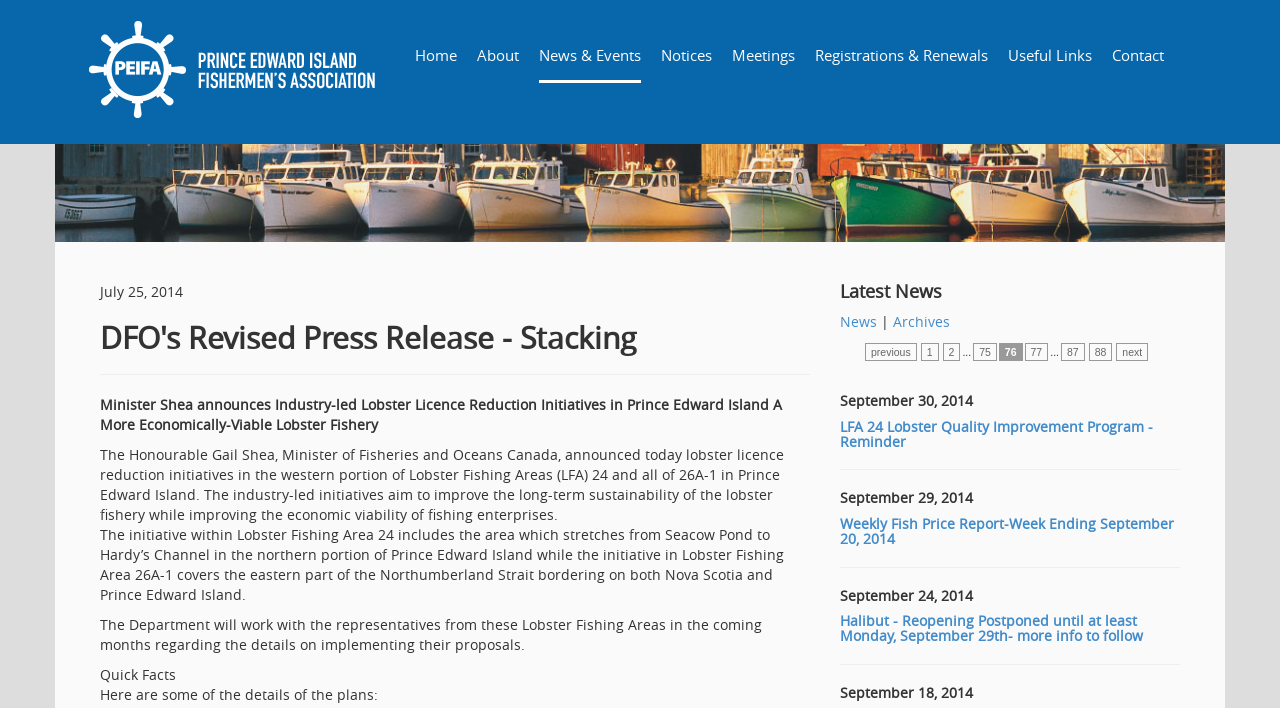Locate the bounding box coordinates of the UI element described by: "Useful Links". The bounding box coordinates should consist of four float numbers between 0 and 1, i.e., [left, top, right, bottom].

[0.788, 0.042, 0.853, 0.113]